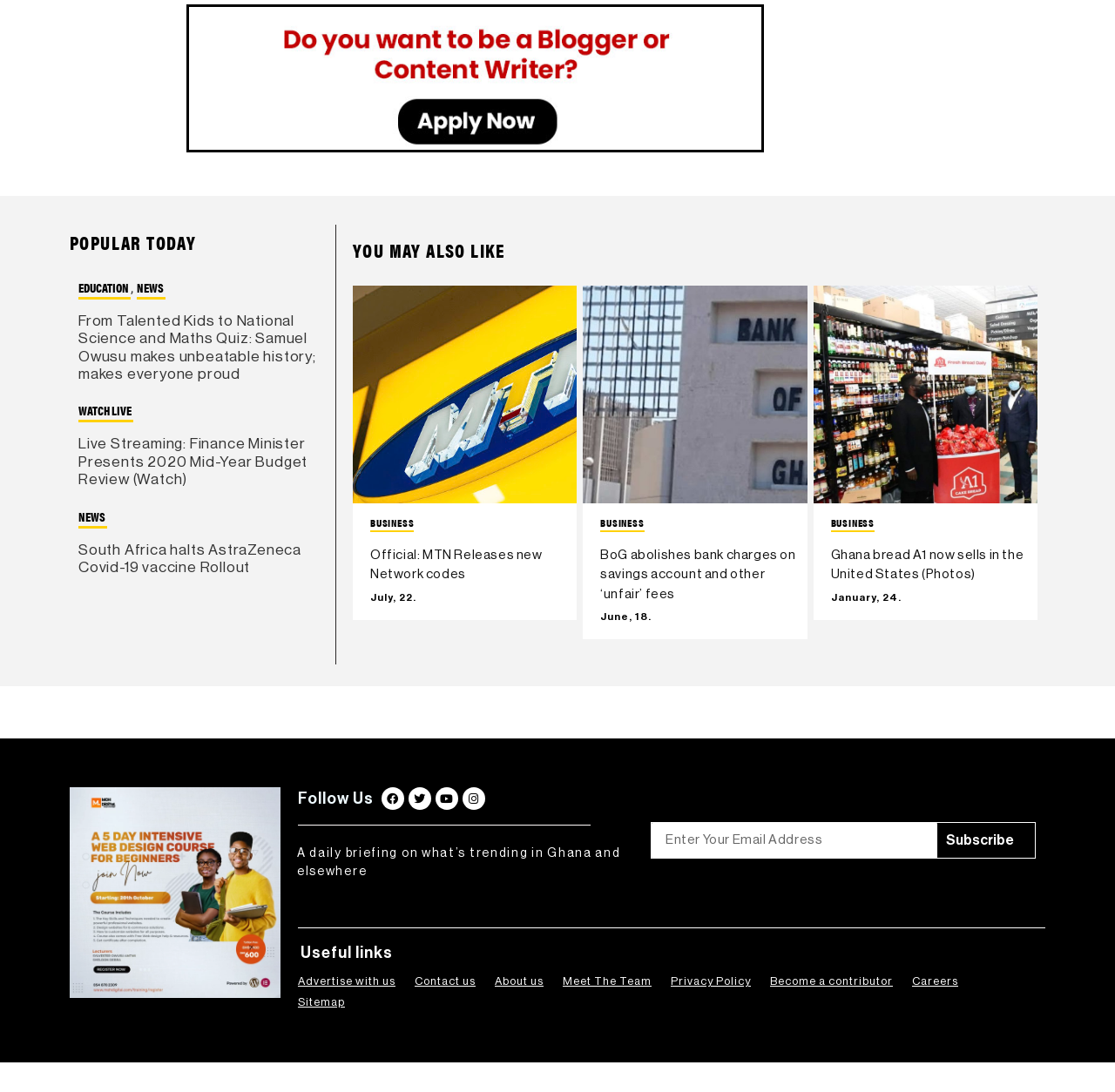Determine the bounding box coordinates for the clickable element required to fulfill the instruction: "Click on HOME". Provide the coordinates as four float numbers between 0 and 1, i.e., [left, top, right, bottom].

None